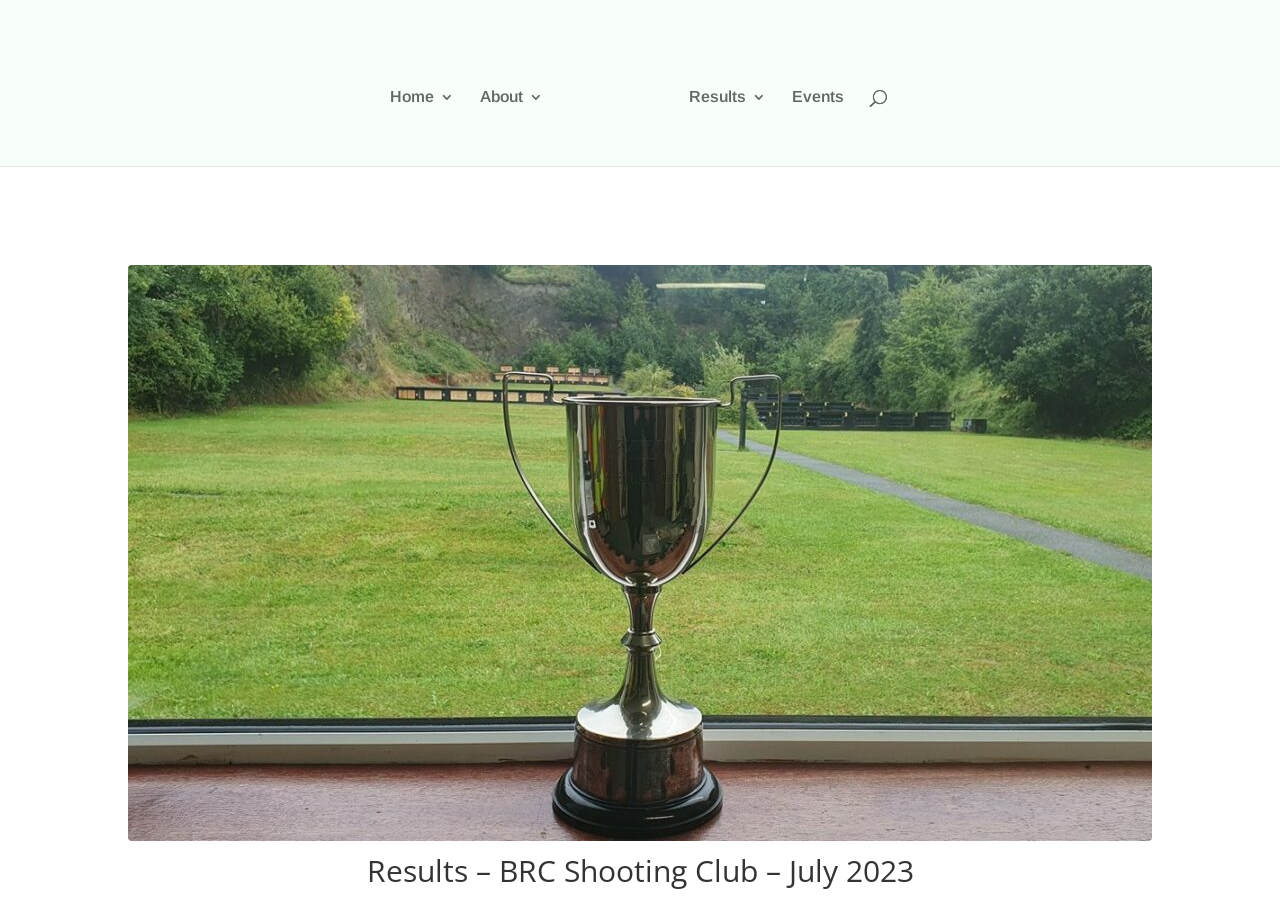What is the primary heading on this webpage?

Results – BRC Shooting Club – July 2023